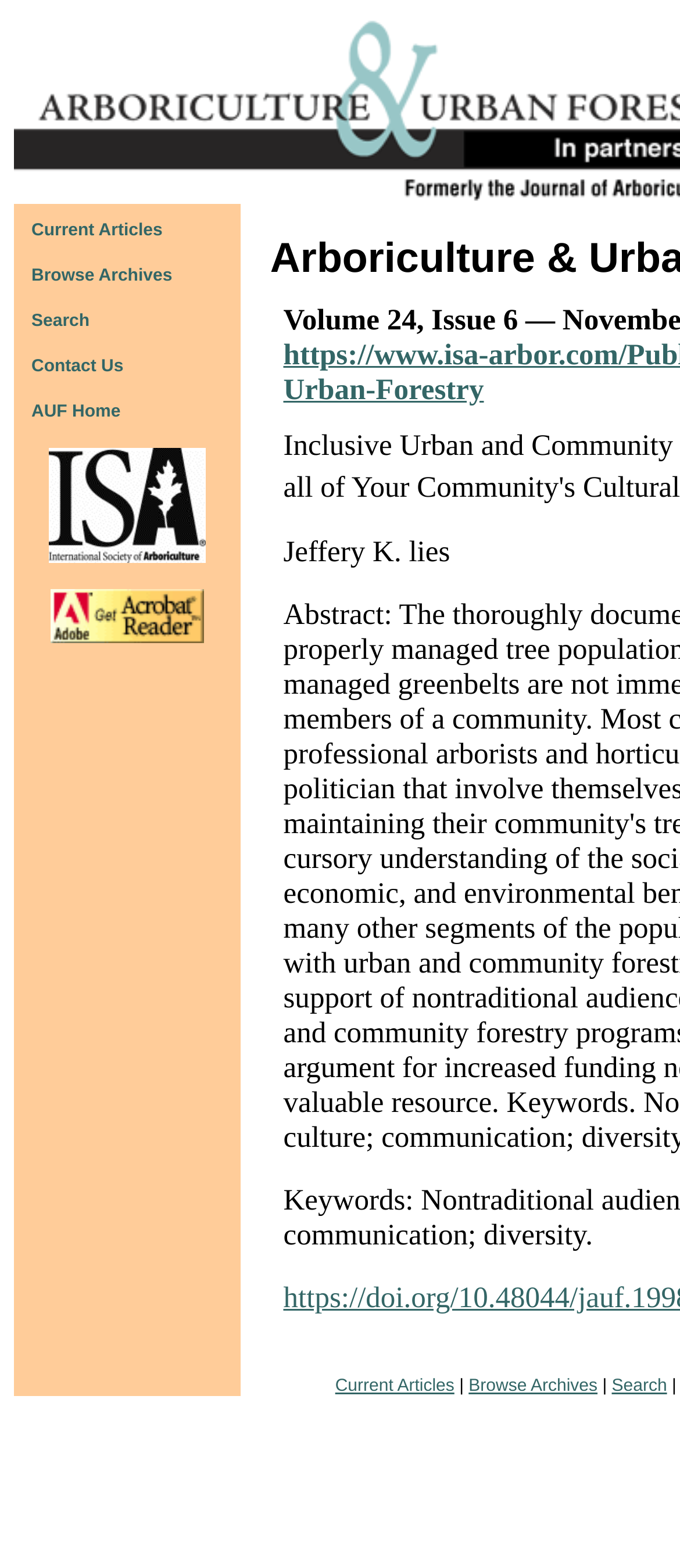Respond to the question with just a single word or phrase: 
How many navigation links are there?

7